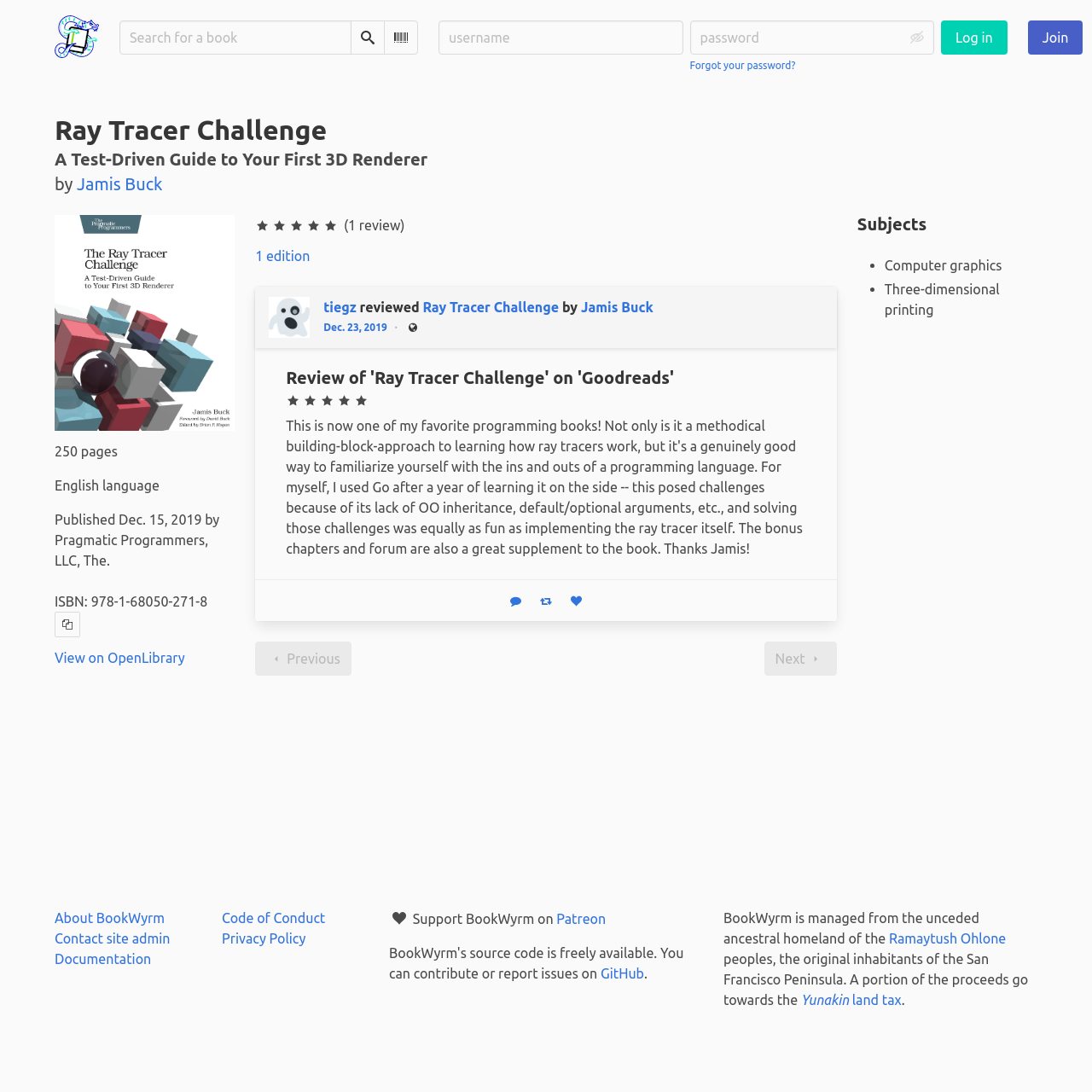Find the bounding box coordinates of the element you need to click on to perform this action: 'Copy ISBN'. The coordinates should be represented by four float values between 0 and 1, in the format [left, top, right, bottom].

[0.05, 0.56, 0.073, 0.584]